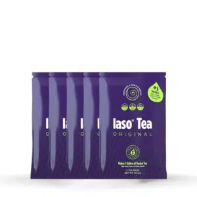Provide a comprehensive description of the image.

The image showcases the packaging of "Iaso Tea Original," featuring five sachets designed for convenient brewing. The vibrant purple packaging prominently displays the product name, "Iaso Tea Original," with a clean and modern design. Enhanced with a green label, the packaging highlights its natural ingredients and emphasis on wellness. This product is a part of a dietary supplement range aimed at promoting health benefits, such as supporting a healthy immune system and aiding in body conditioning. The tea is marketed as an item that can elevate energy levels and enhance athletic performance, making it an appealing choice for those seeking natural nutritional support in their daily routines.